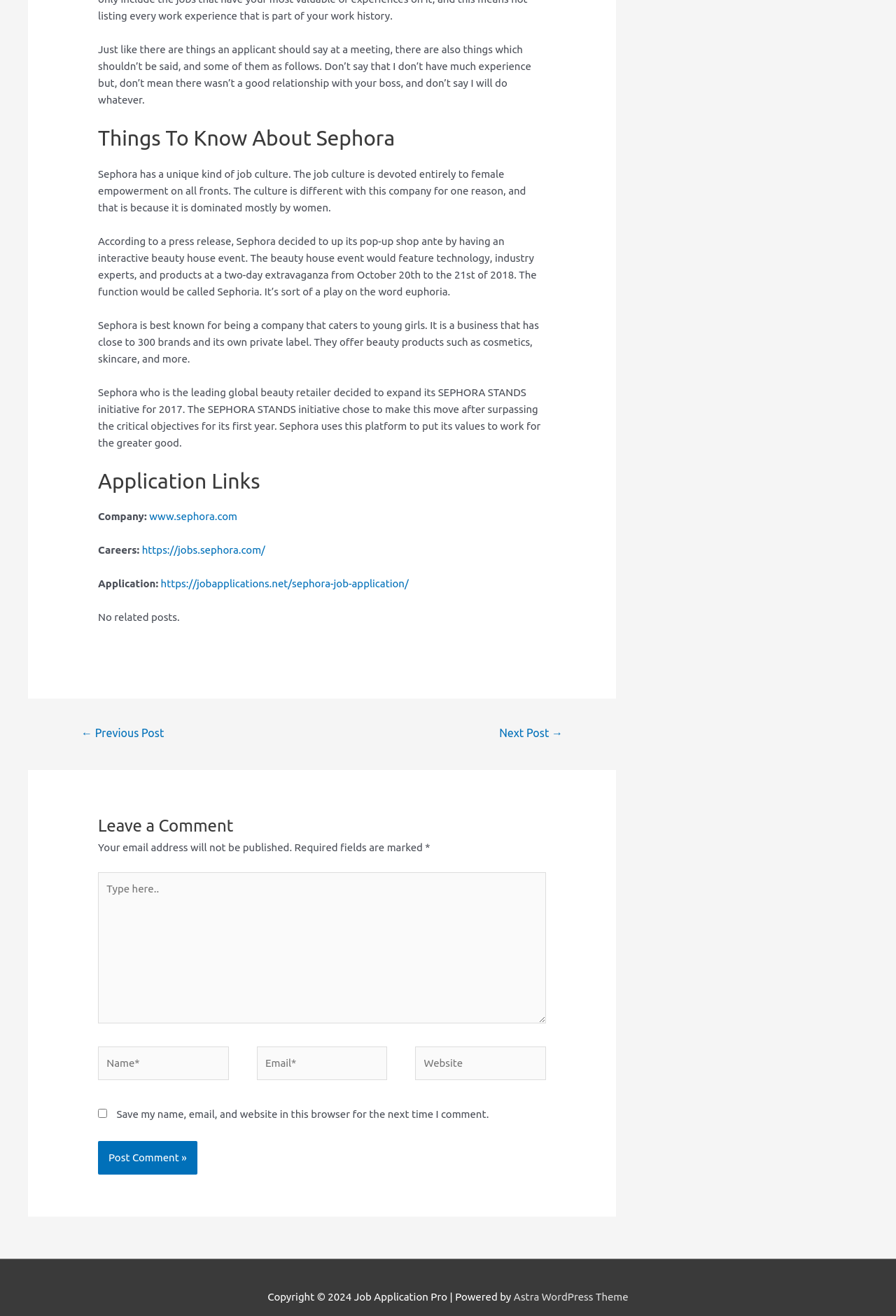Determine the bounding box coordinates of the clickable element to complete this instruction: "Read more about Watts Water Technologies Named One of “America’s Most Responsible Companies 2024” by Newsweek". Provide the coordinates in the format of four float numbers between 0 and 1, [left, top, right, bottom].

None